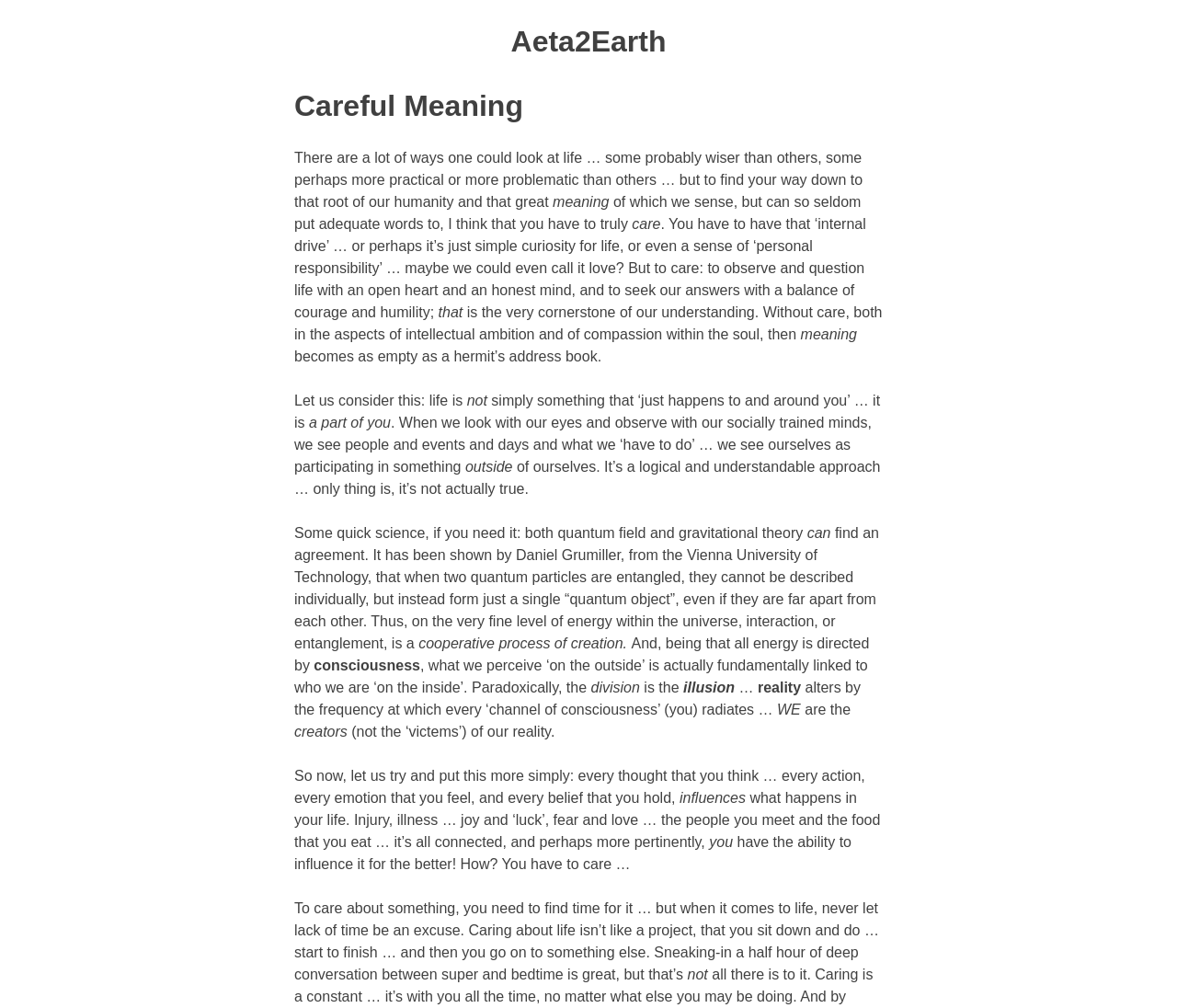Please provide a one-word or short phrase answer to the question:
What is the role of care in shaping our reality?

Care influences our reality